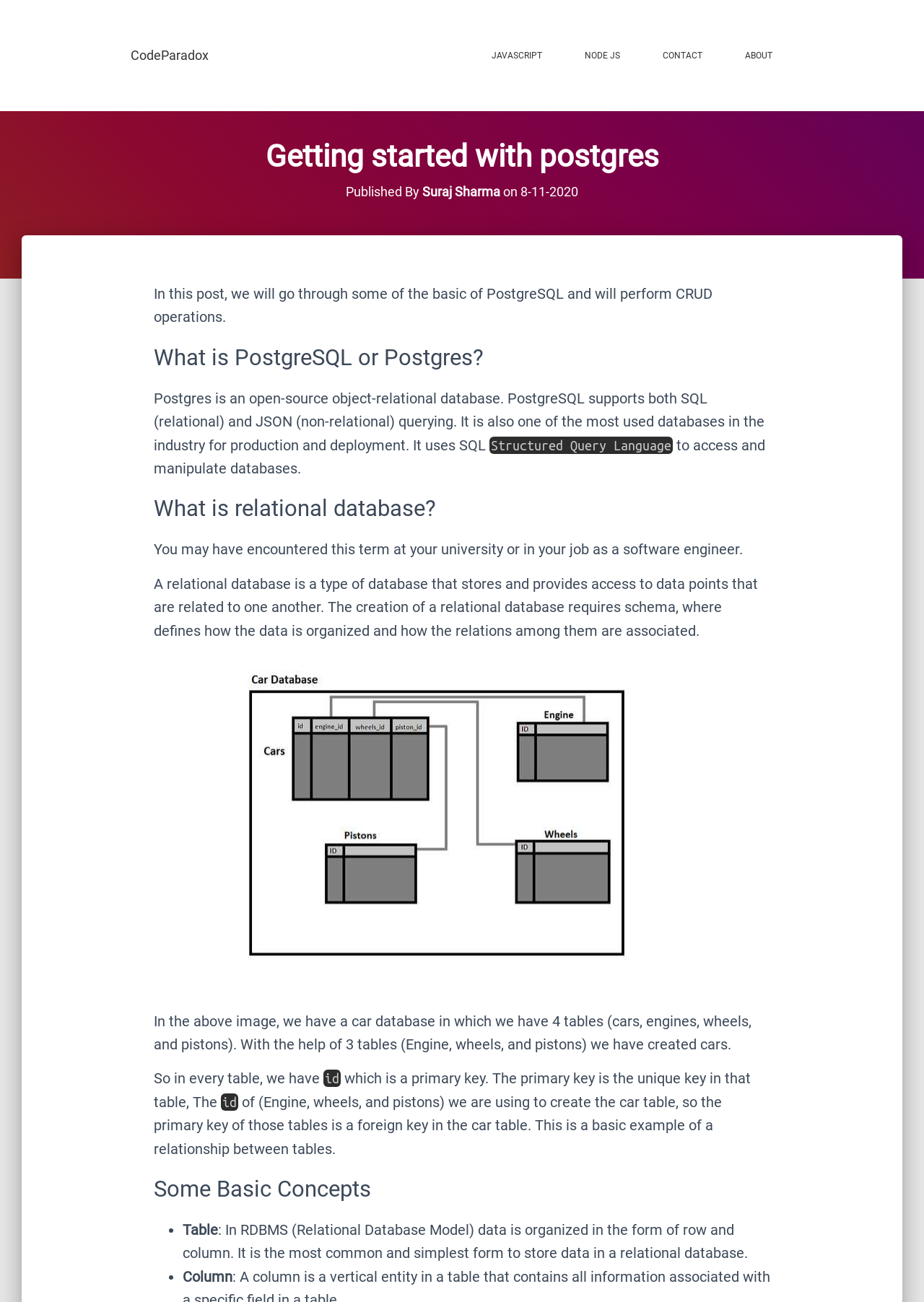Based on the description "JavaScript", find the bounding box of the specified UI element.

[0.532, 0.039, 0.586, 0.046]